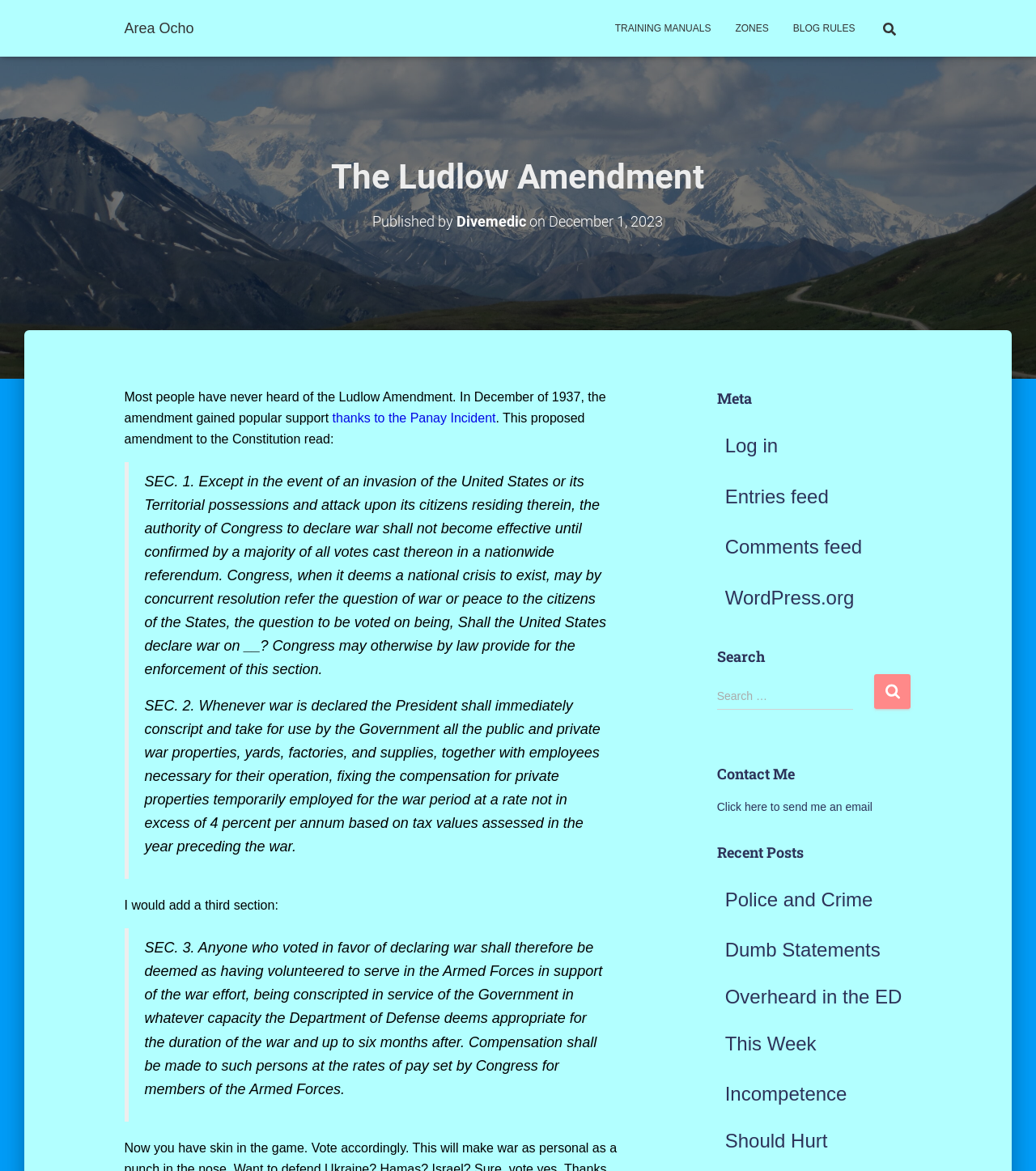Carefully observe the image and respond to the question with a detailed answer:
What is the purpose of the search box?

The question is asking for the purpose of the search box. By looking at the search box and the surrounding text, we can determine that the purpose is to search the website. The search box has a placeholder text 'Search for:' and a button 'Search', which suggests that it is used to search the website.